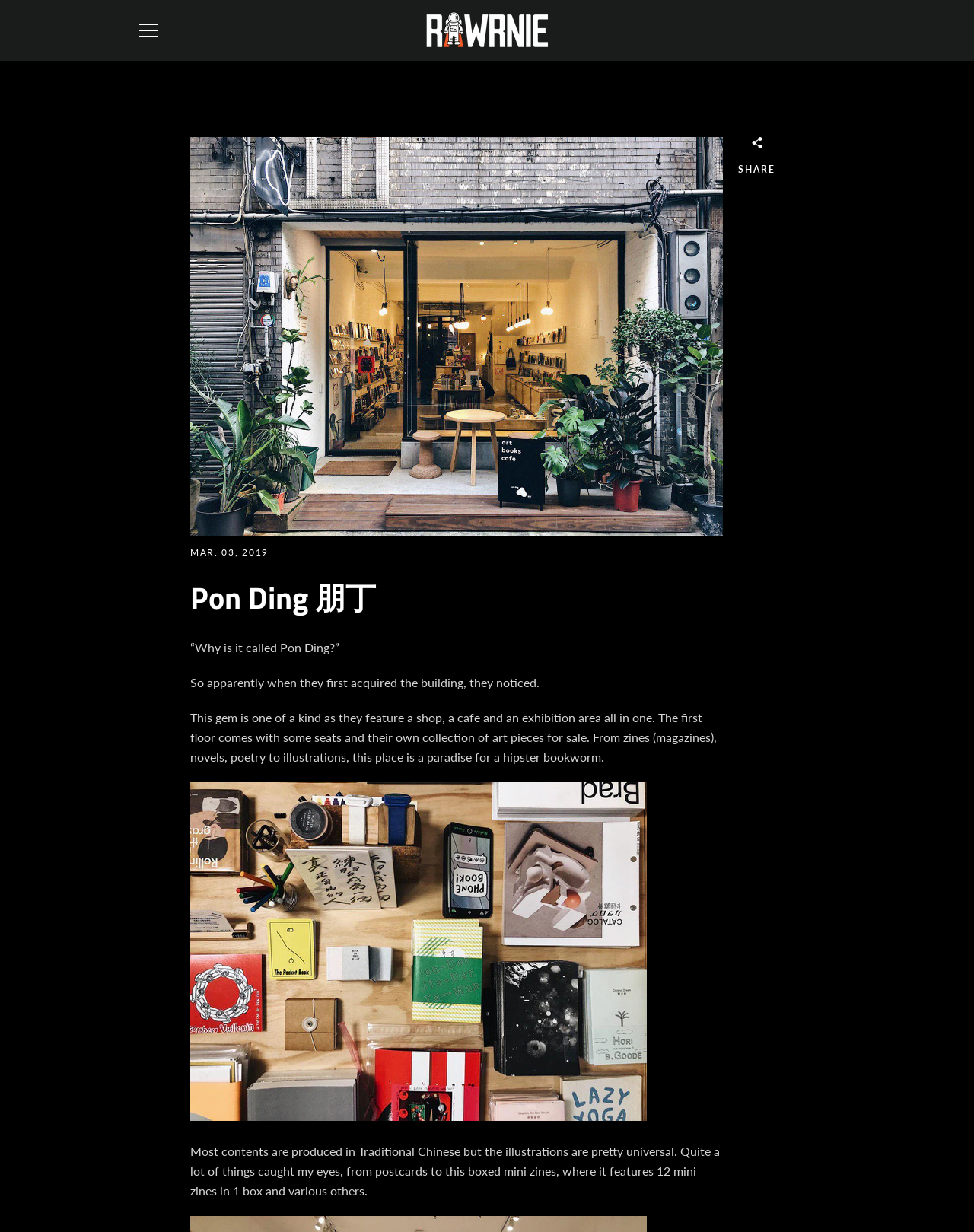Locate the primary heading on the webpage and return its text.

Pon Ding 朋丁